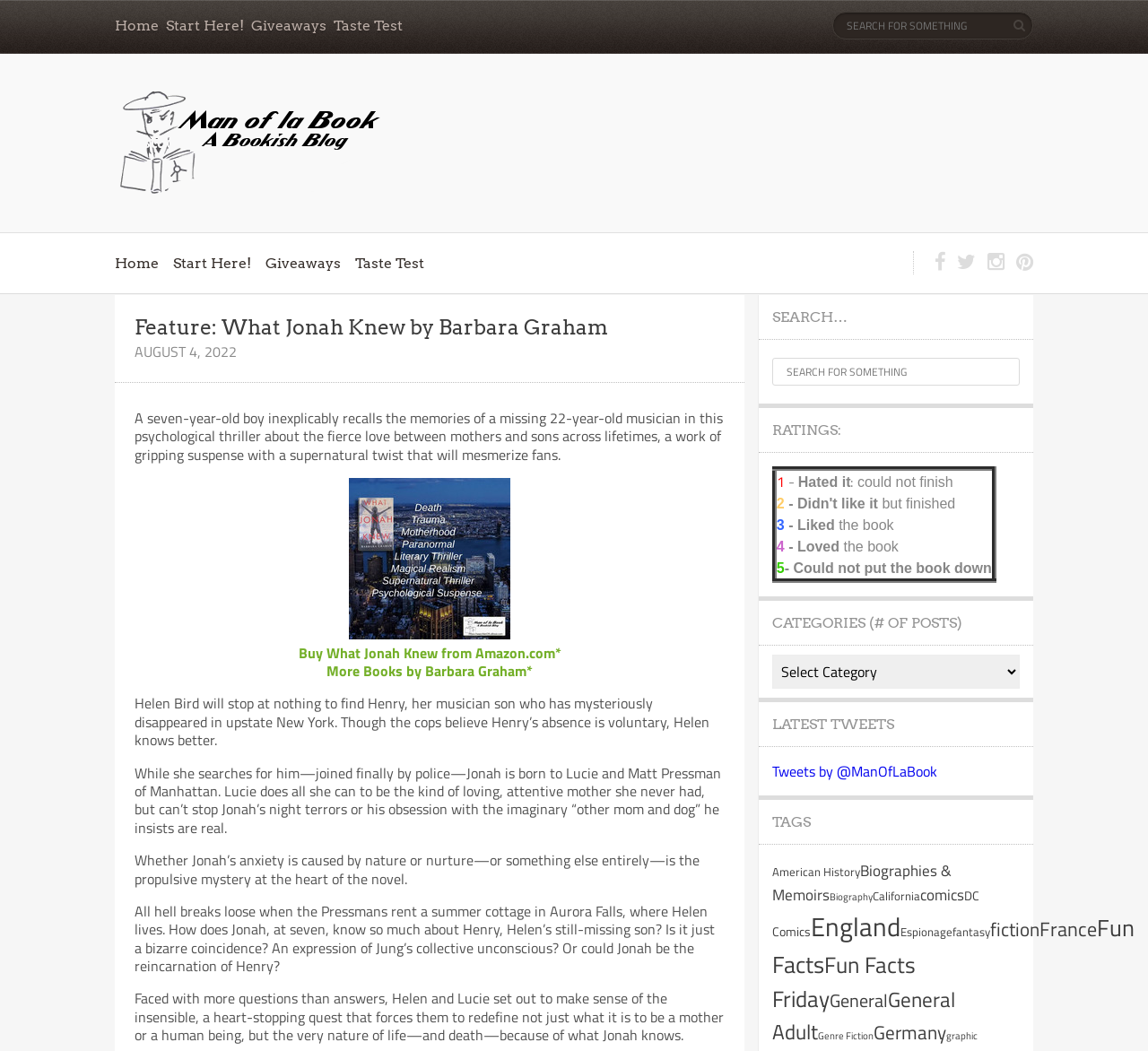Bounding box coordinates should be provided in the format (top-left x, top-left y, bottom-right x, bottom-right y) with all values between 0 and 1. Identify the bounding box for this UI element: Biographies & Memoirs

[0.672, 0.817, 0.829, 0.863]